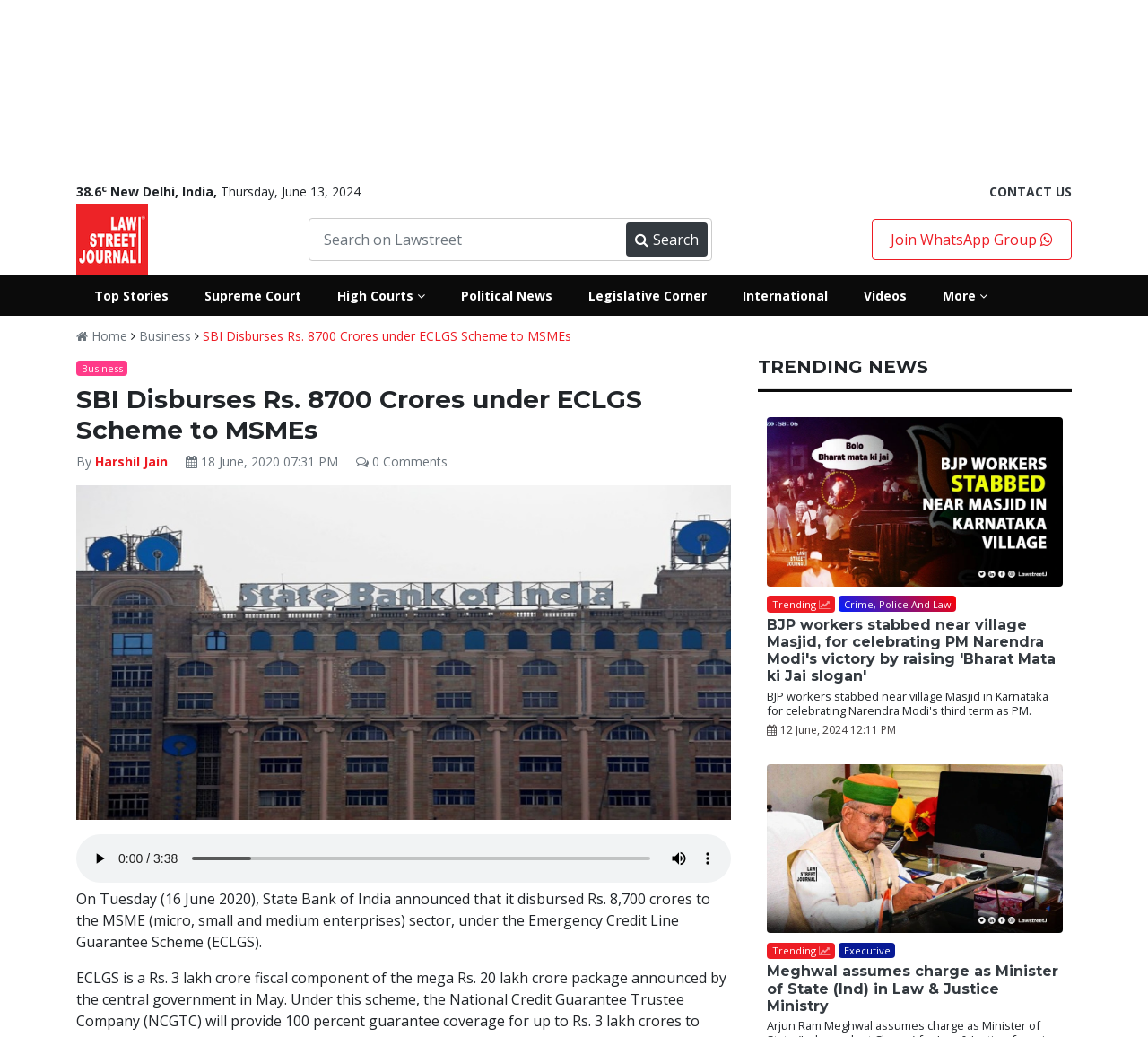What is the name of the bank mentioned in the article?
Observe the image and answer the question with a one-word or short phrase response.

State Bank of India